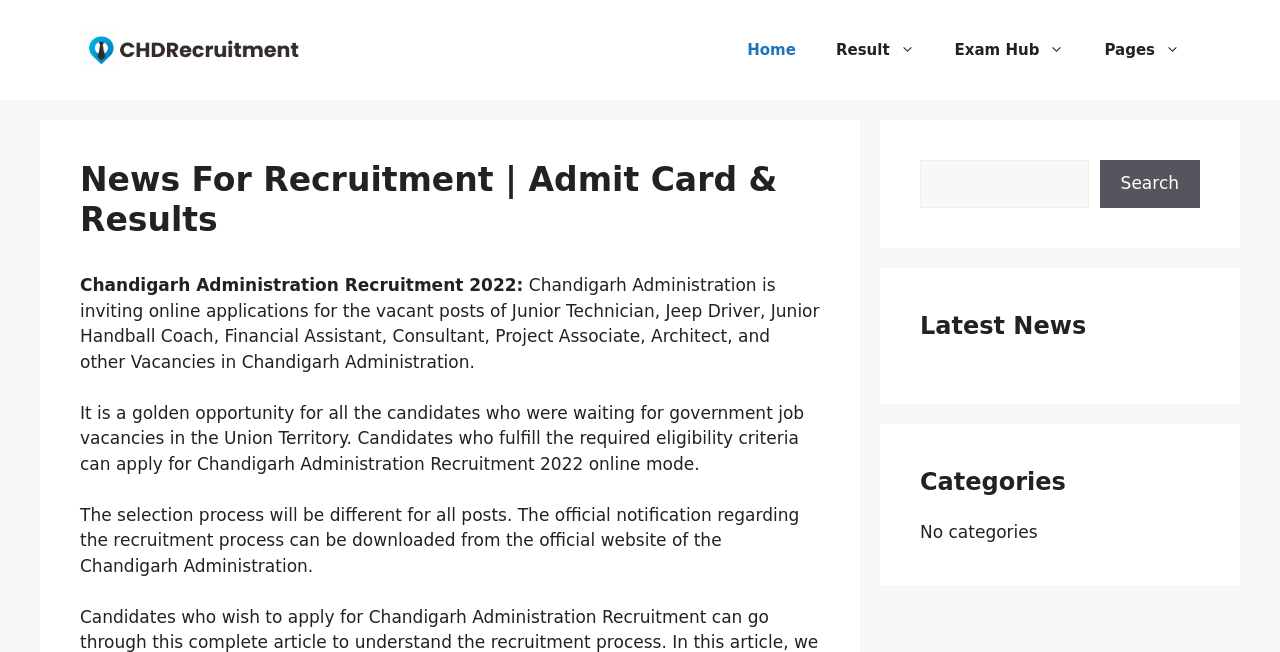What is the eligibility criteria for Chandigarh Administration Recruitment?
Please respond to the question with as much detail as possible.

The webpage does not explicitly mention the eligibility criteria for Chandigarh Administration Recruitment. However, it mentions that candidates who fulfill the required eligibility criteria can apply for Chandigarh Administration Recruitment 2022 online mode.